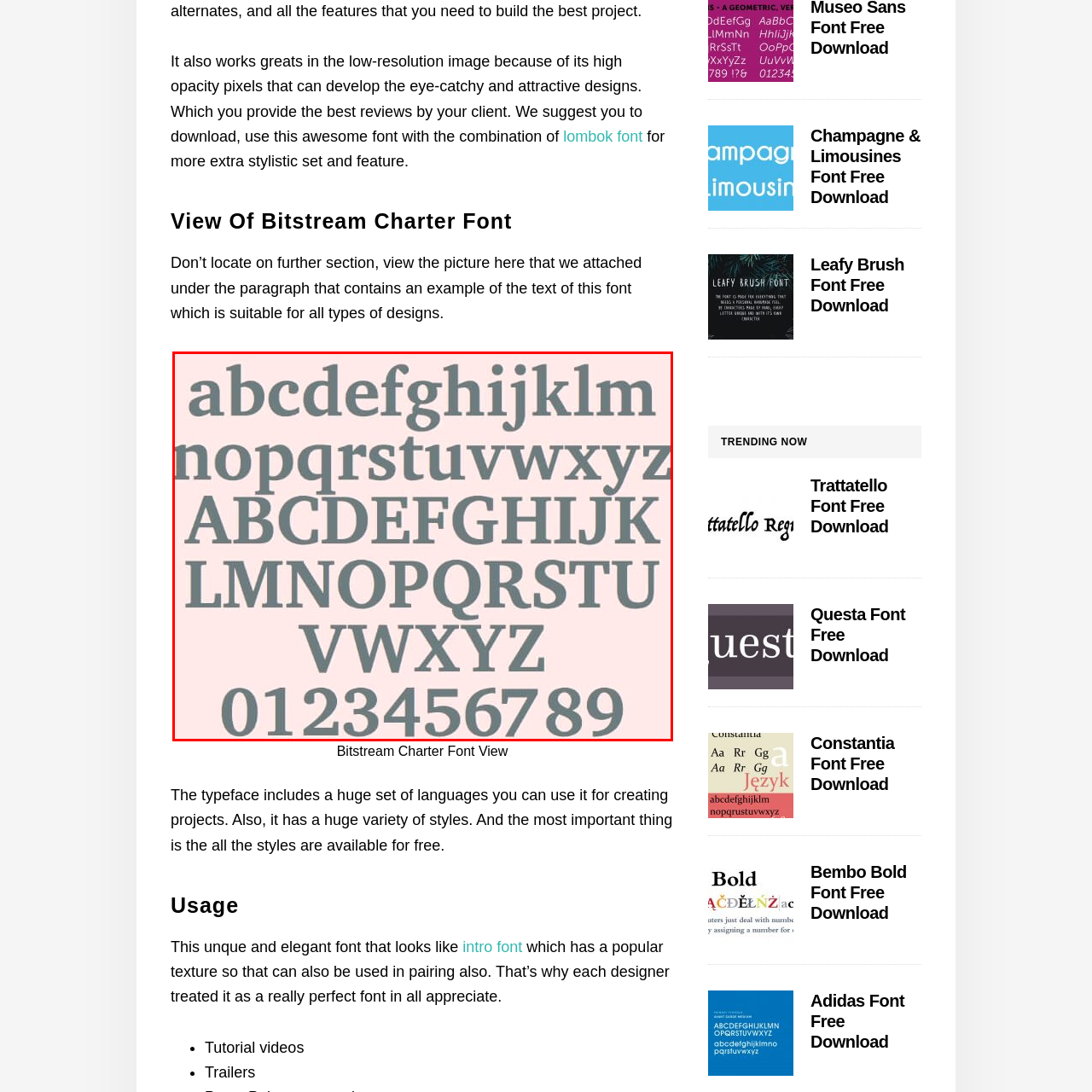Is the Bitstream Charter font available for free?
Look closely at the image contained within the red bounding box and answer the question in detail, using the visual information present.

The caption emphasizes that the font is available for free, making it an attractive option for designers looking to enhance their projects with elegant typography.